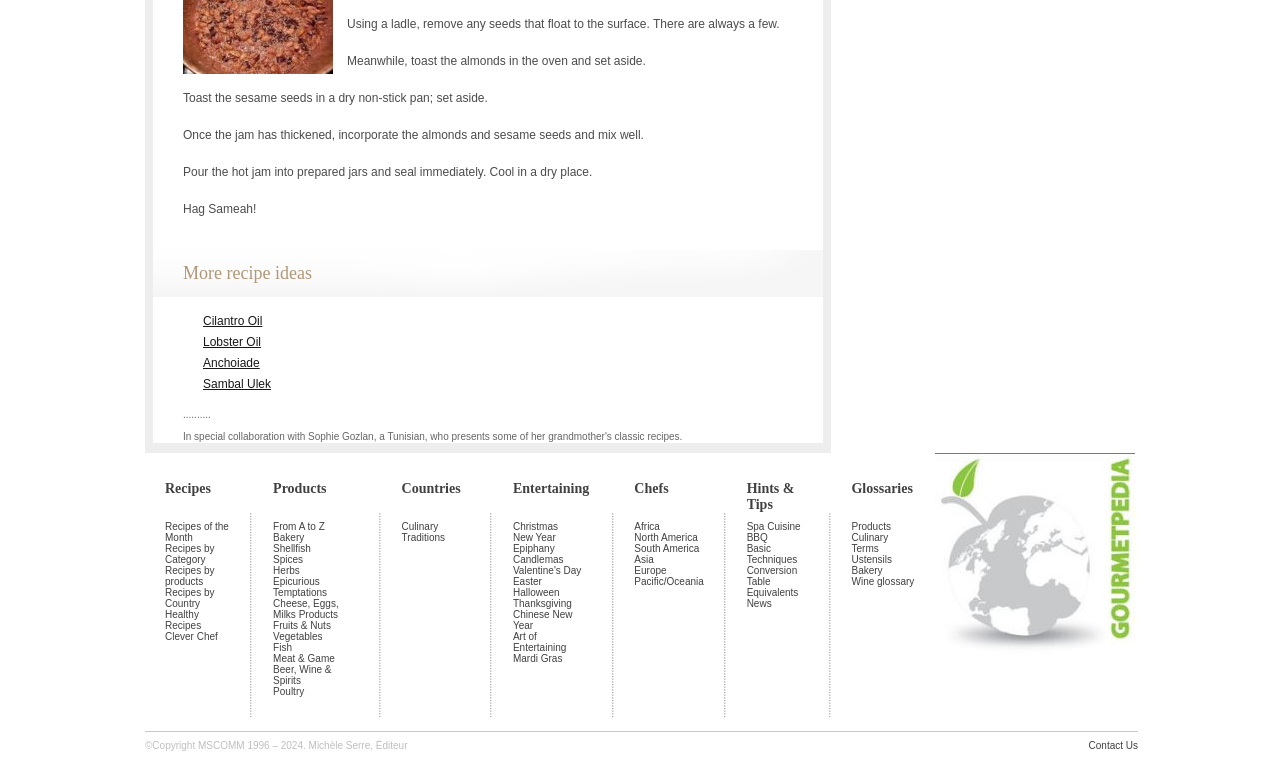Specify the bounding box coordinates of the area to click in order to follow the given instruction: "Click on the 'Recipes' link."

[0.113, 0.632, 0.196, 0.674]